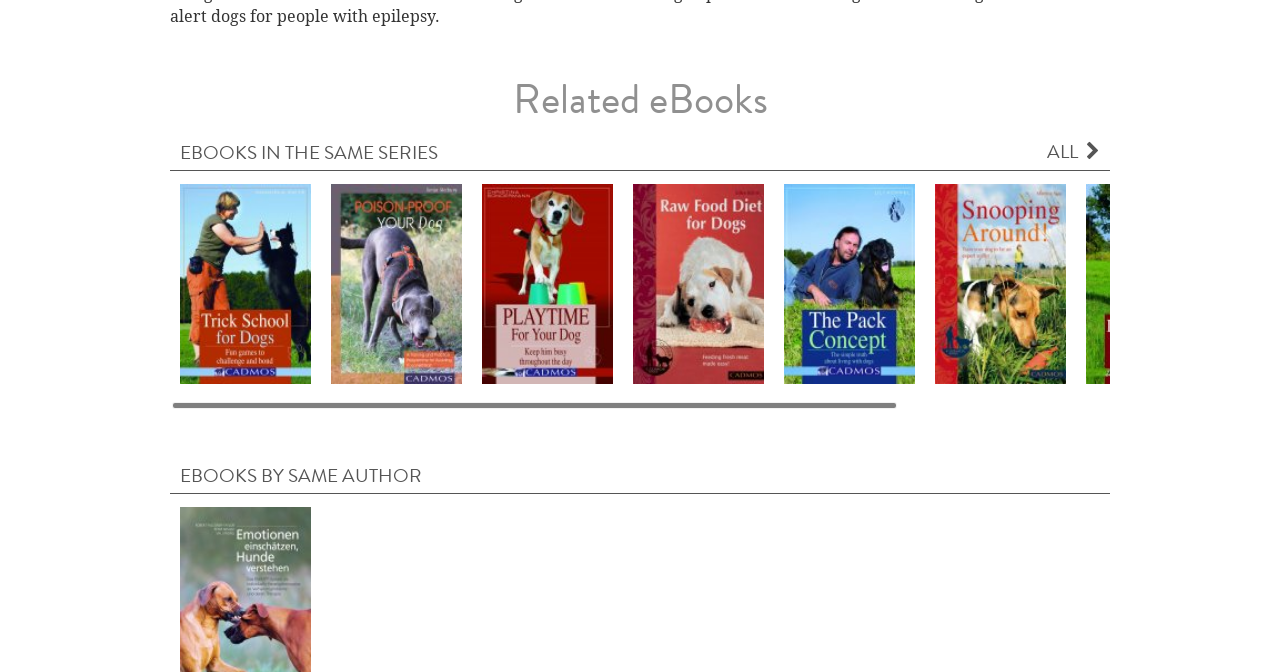What is the title of the first eBook series?
Can you provide a detailed and comprehensive answer to the question?

The title of the first eBook series can be found in the heading element with the text 'EBOOKS IN THE SAME SERIES' which is located above the list of eBooks.